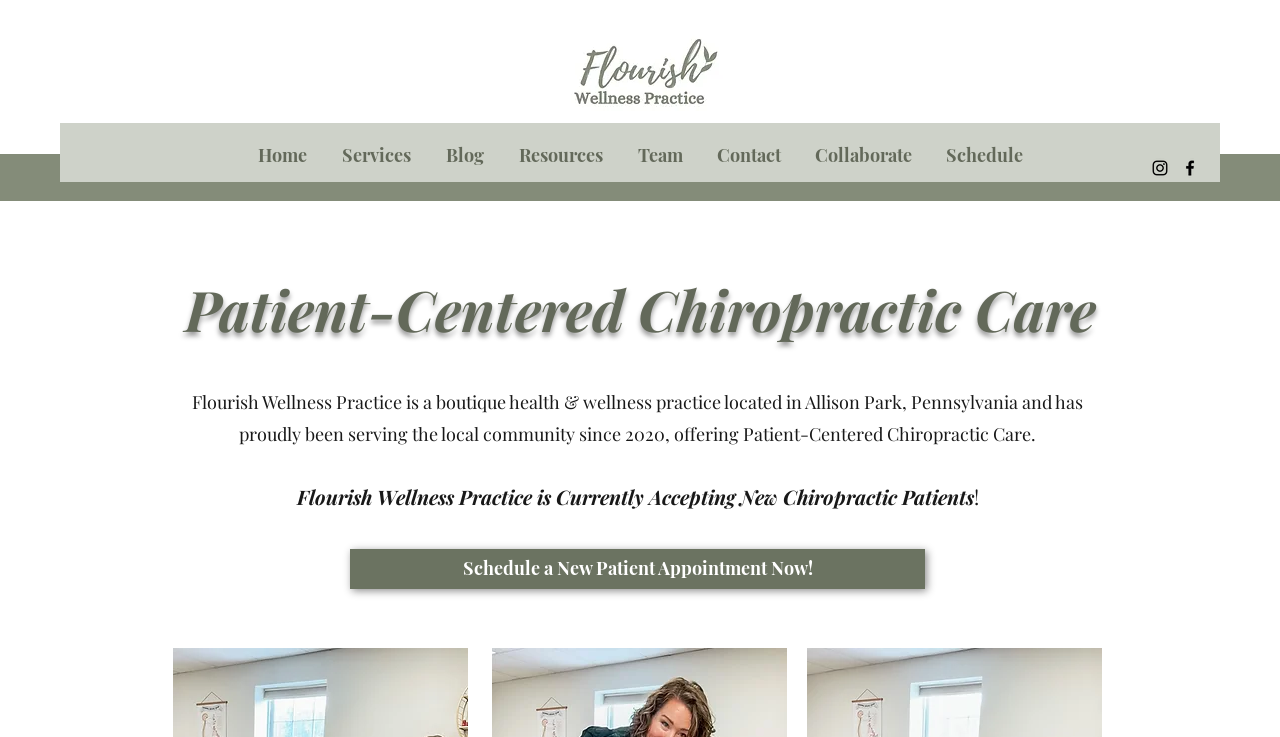Examine the image carefully and respond to the question with a detailed answer: 
What is the main service offered by Flourish Health & We?

Based on the webpage content, specifically the heading 'Patient-Centered Chiropractic Care' and the description 'Flourish Wellness Practice is a boutique health & wellness practice located in Allison Park, Pennsylvania and has proudly been serving the local community since 2020, offering Patient-Centered Chiropractic Care.', it can be inferred that the main service offered by Flourish Health & We is Chiropractic Care.